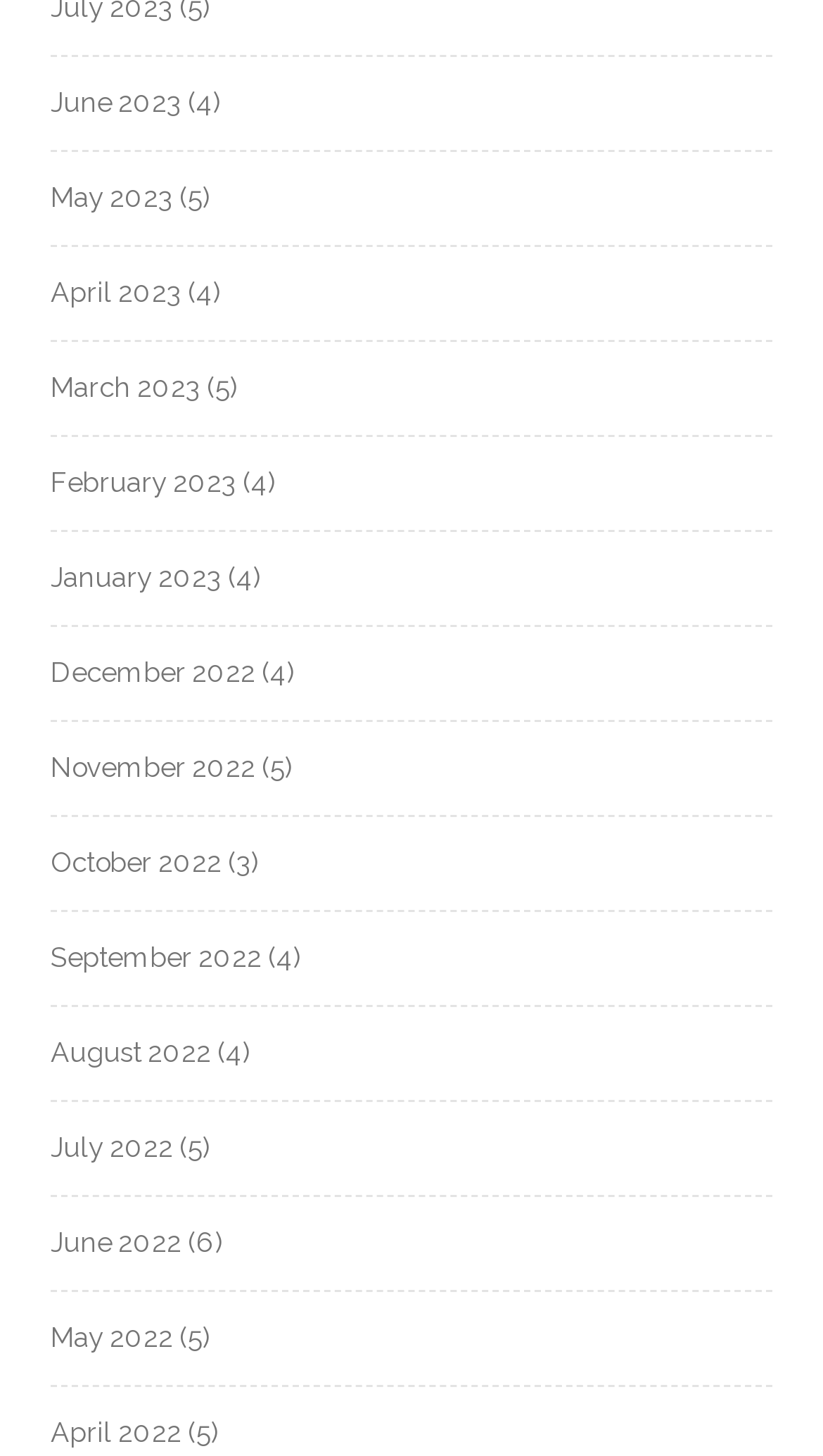Highlight the bounding box coordinates of the element that should be clicked to carry out the following instruction: "Browse April 2023". The coordinates must be given as four float numbers ranging from 0 to 1, i.e., [left, top, right, bottom].

[0.062, 0.19, 0.221, 0.211]